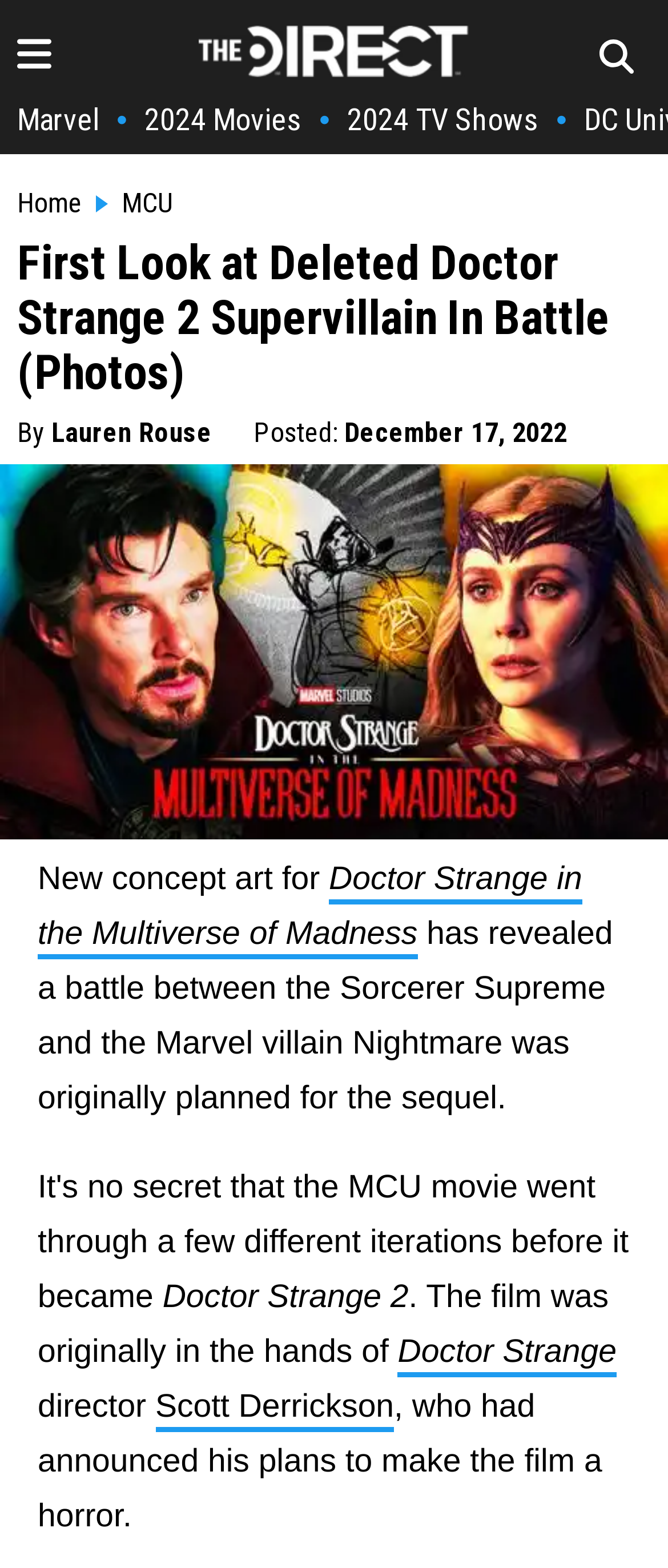Create a detailed summary of all the visual and textual information on the webpage.

This webpage appears to be an article about a deleted scene from the movie Doctor Strange in the Multiverse of Madness. At the top of the page, there is a logo for "The Direct" on the left, and a navigation menu with links to "Marvel", "2024 Movies", and "2024 TV Shows" on the right. Below the navigation menu, there is a heading that reads "First Look at Deleted Doctor Strange 2 Supervillain In Battle (Photos)".

To the right of the heading, there is a byline that reads "By Lauren Rouse" and a timestamp that indicates the article was posted on December 17, 2022. Below the byline and timestamp, there is a large image that takes up the full width of the page, depicting Doctor Strange and Nightmare in battle.

Below the image, there is a block of text that summarizes the article. The text explains that new concept art has revealed a battle between Doctor Strange and Nightmare that was originally planned for the sequel. The article also mentions that the film was originally in the hands of director Scott Derrickson, who had planned to make the film a horror movie.

There are several other UI elements on the page, including a link to the homepage, a link to the MCU section, and several other links and images scattered throughout the page. Overall, the page appears to be a news article or blog post about a deleted scene from a Marvel movie.